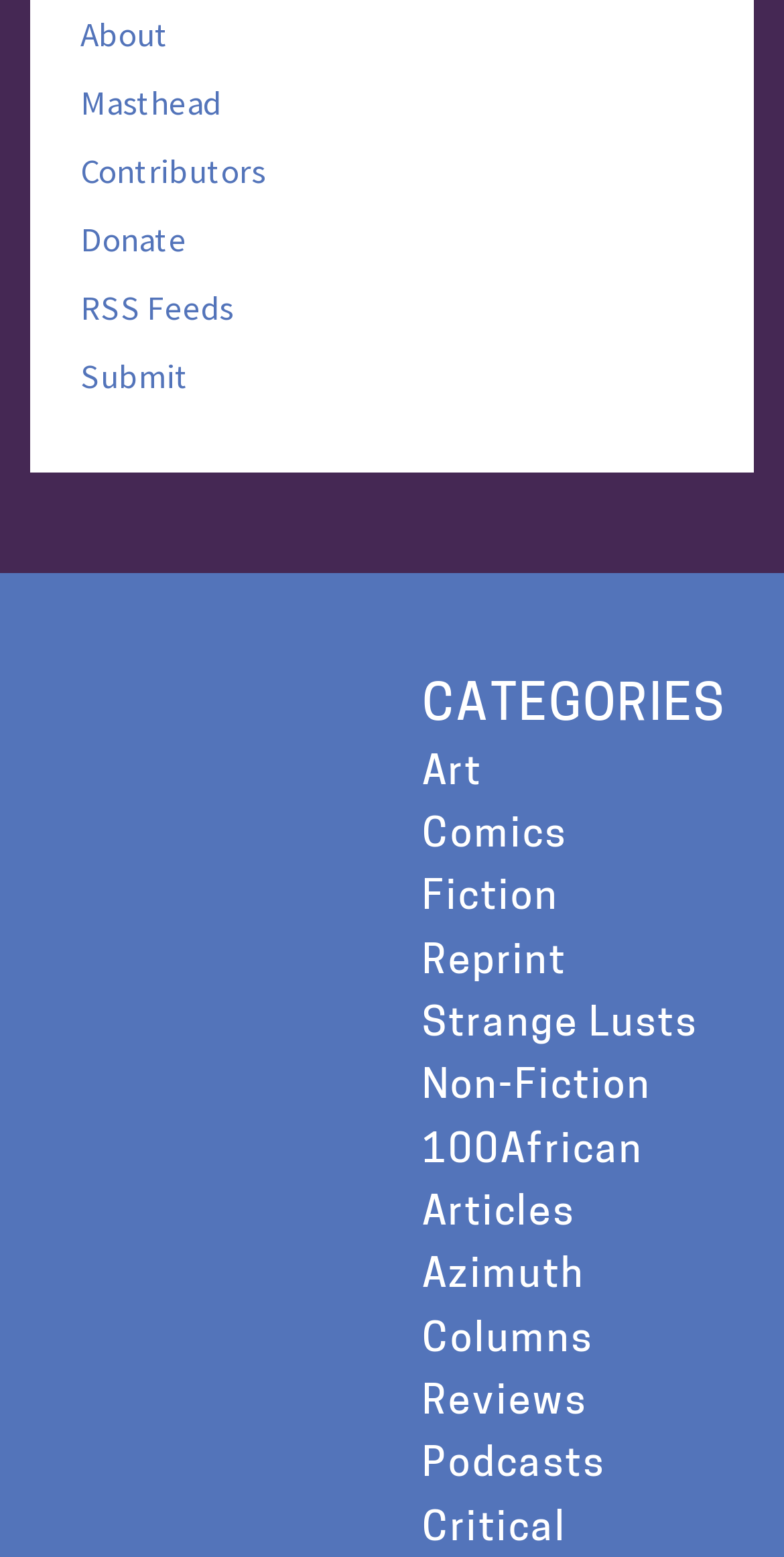Determine the bounding box coordinates of the clickable region to carry out the instruction: "go to about page".

[0.103, 0.007, 0.215, 0.036]